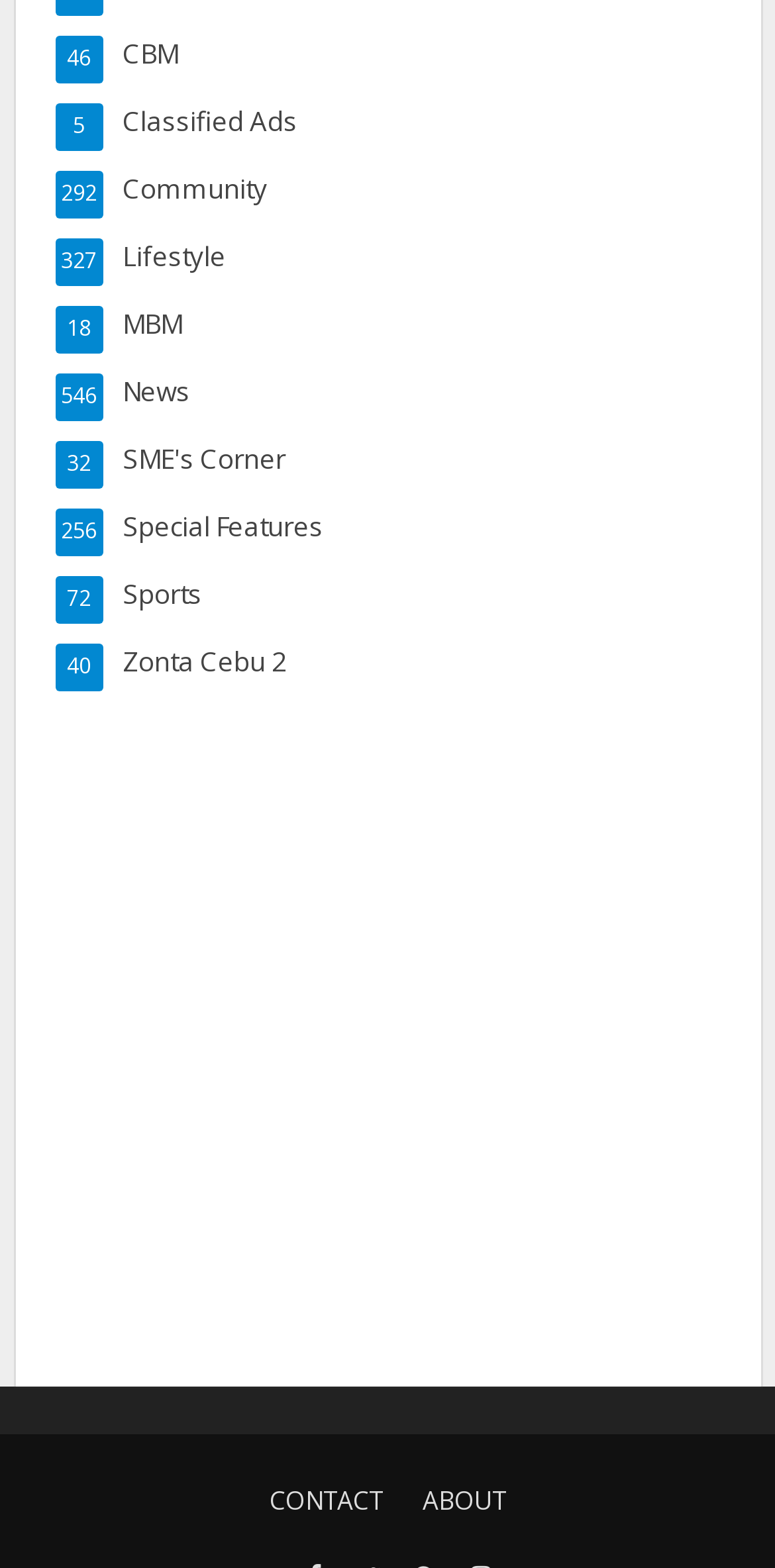What is the text on the link at the bottom-right corner of the webpage?
Please use the visual content to give a single word or phrase answer.

ABOUT